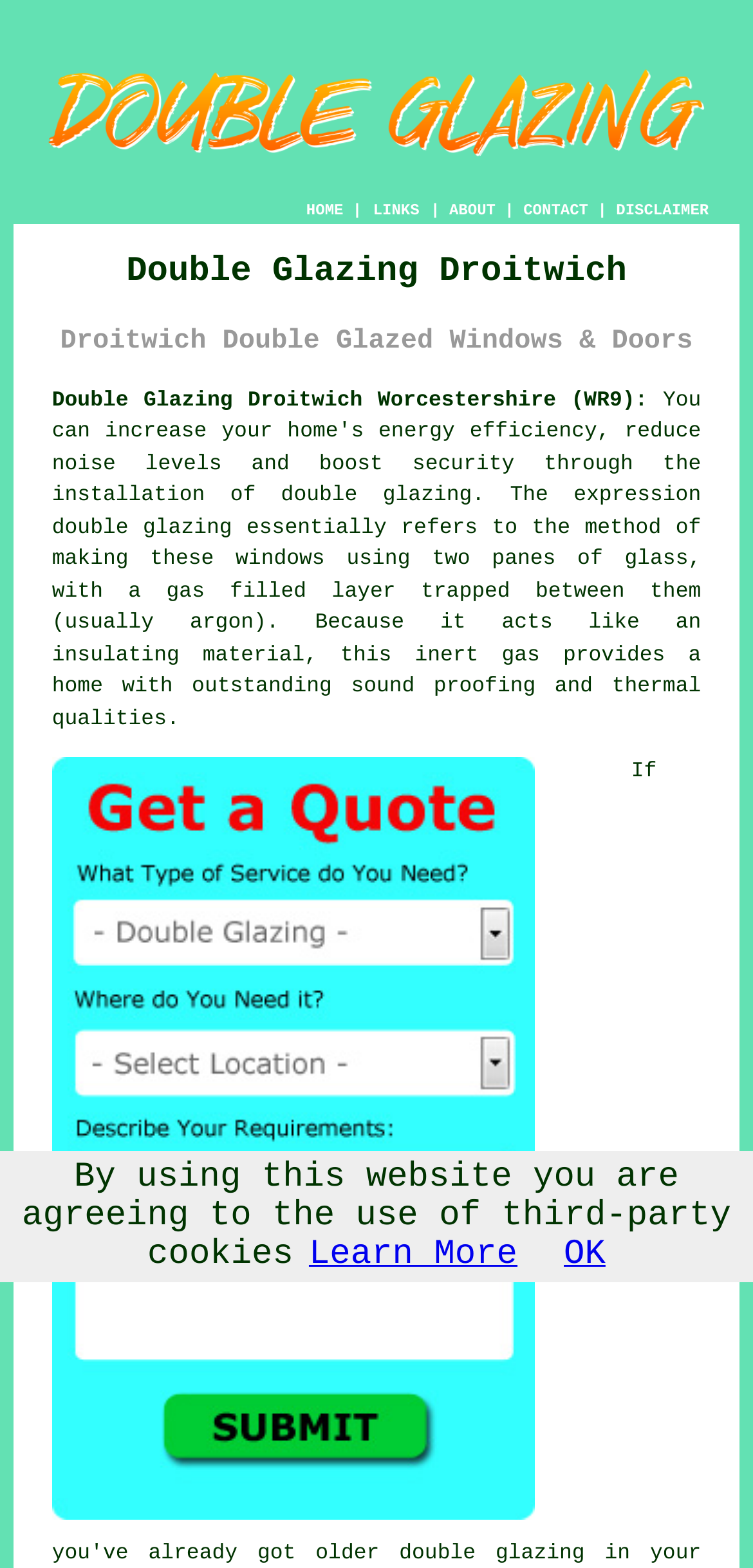What is the purpose of the gas filled layer in double glazing?
Please provide a single word or phrase as your answer based on the image.

Insulation